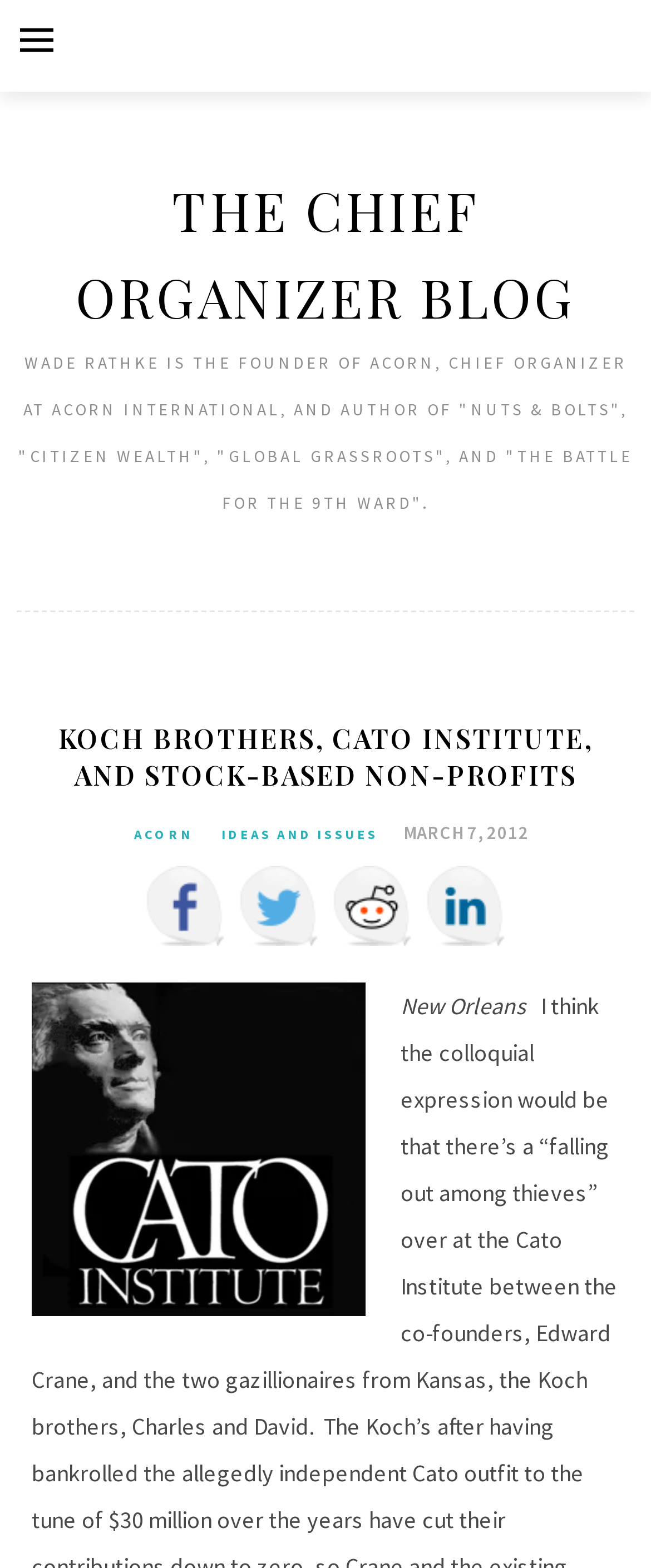Please locate the bounding box coordinates of the element that should be clicked to complete the given instruction: "Click the primary menu button".

[0.0, 0.0, 0.113, 0.049]